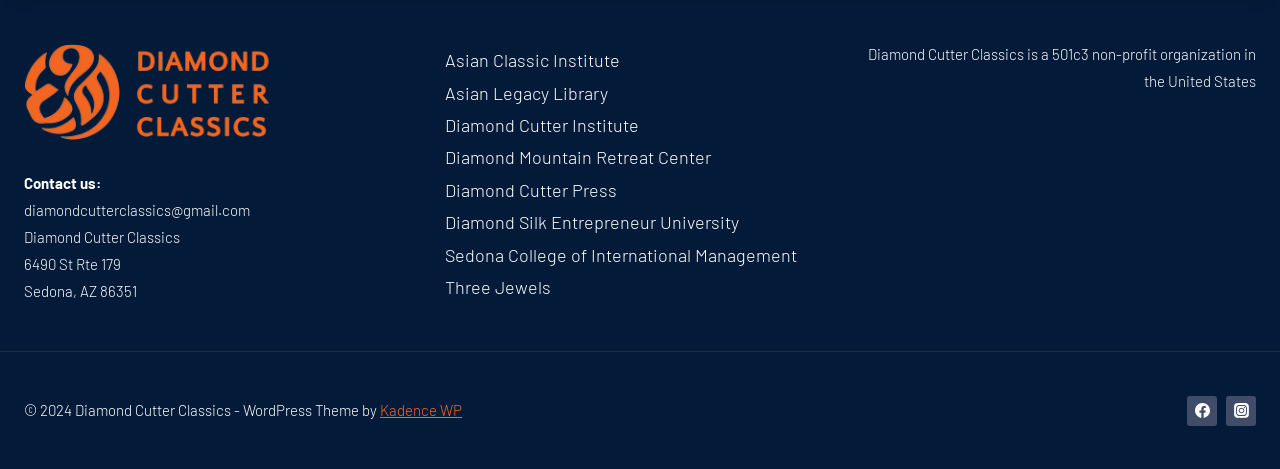Please locate the bounding box coordinates of the element that needs to be clicked to achieve the following instruction: "Check Facebook page". The coordinates should be four float numbers between 0 and 1, i.e., [left, top, right, bottom].

[0.927, 0.844, 0.951, 0.908]